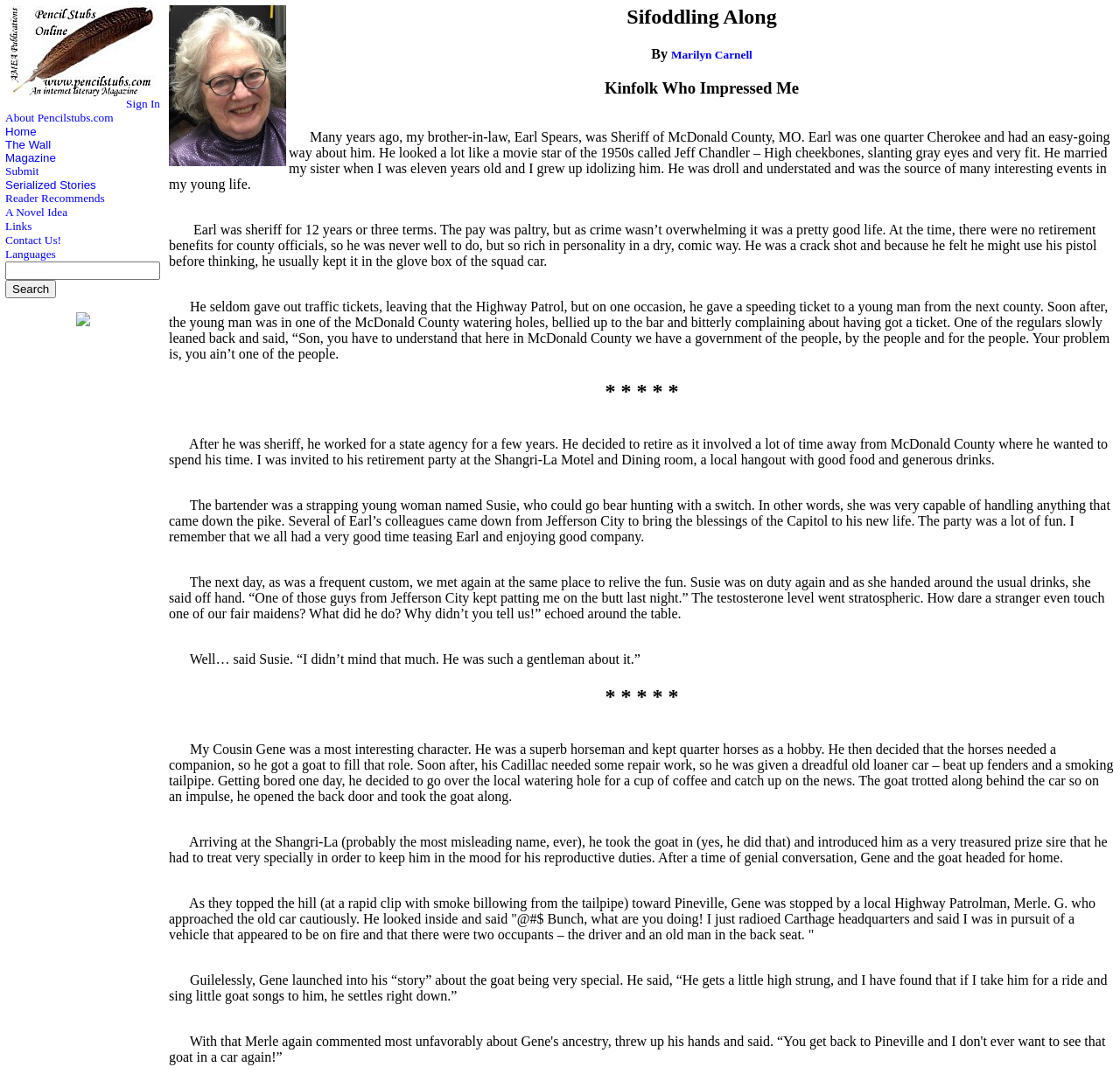Pinpoint the bounding box coordinates of the area that must be clicked to complete this instruction: "Read about Kinfolk Who Impressed Me".

[0.151, 0.073, 0.995, 0.091]